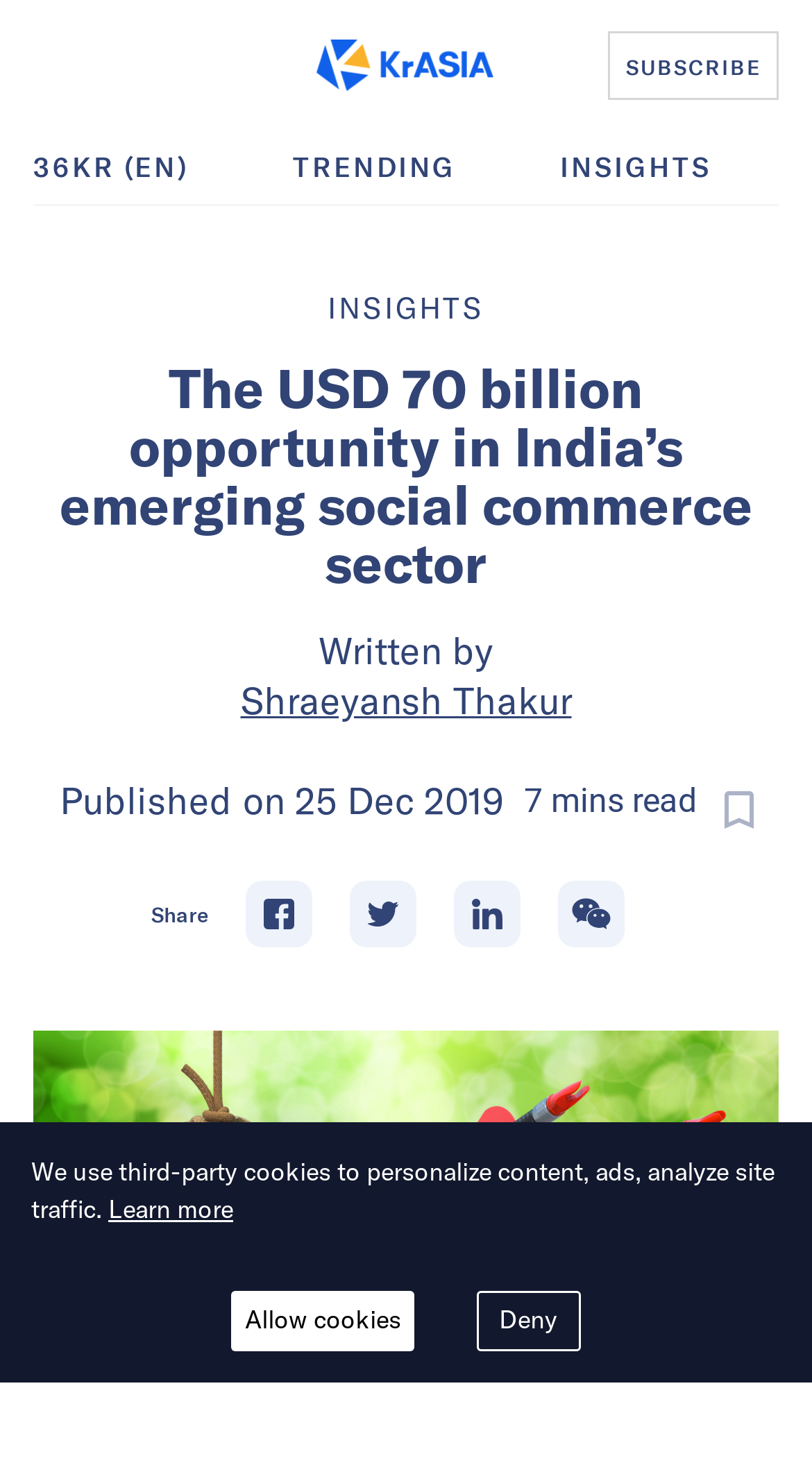Generate the title text from the webpage.

The USD 70 billion opportunity in India’s emerging social commerce sector